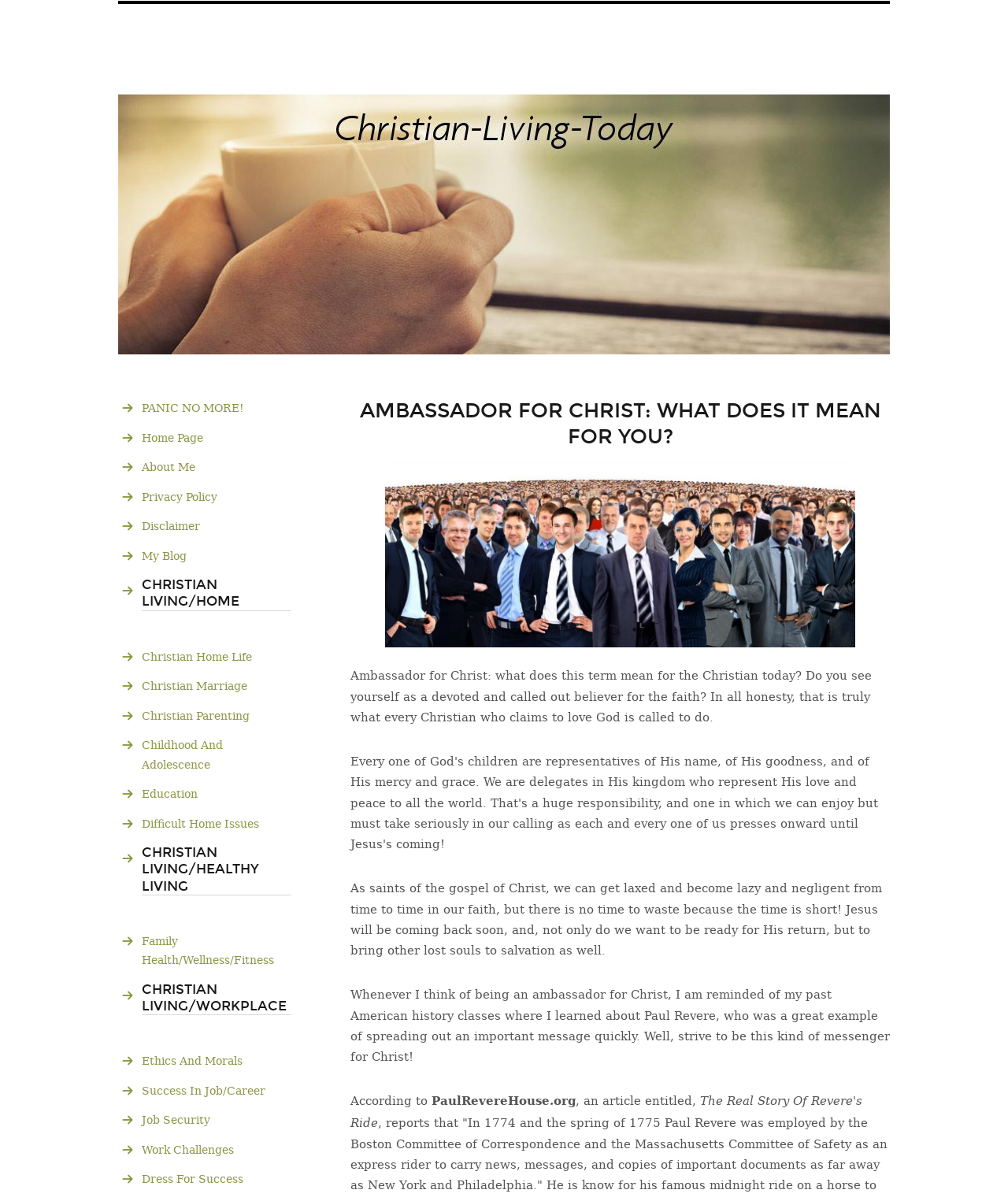Kindly provide the bounding box coordinates of the section you need to click on to fulfill the given instruction: "Click on 'PANIC NO MORE!' link".

[0.141, 0.328, 0.289, 0.35]